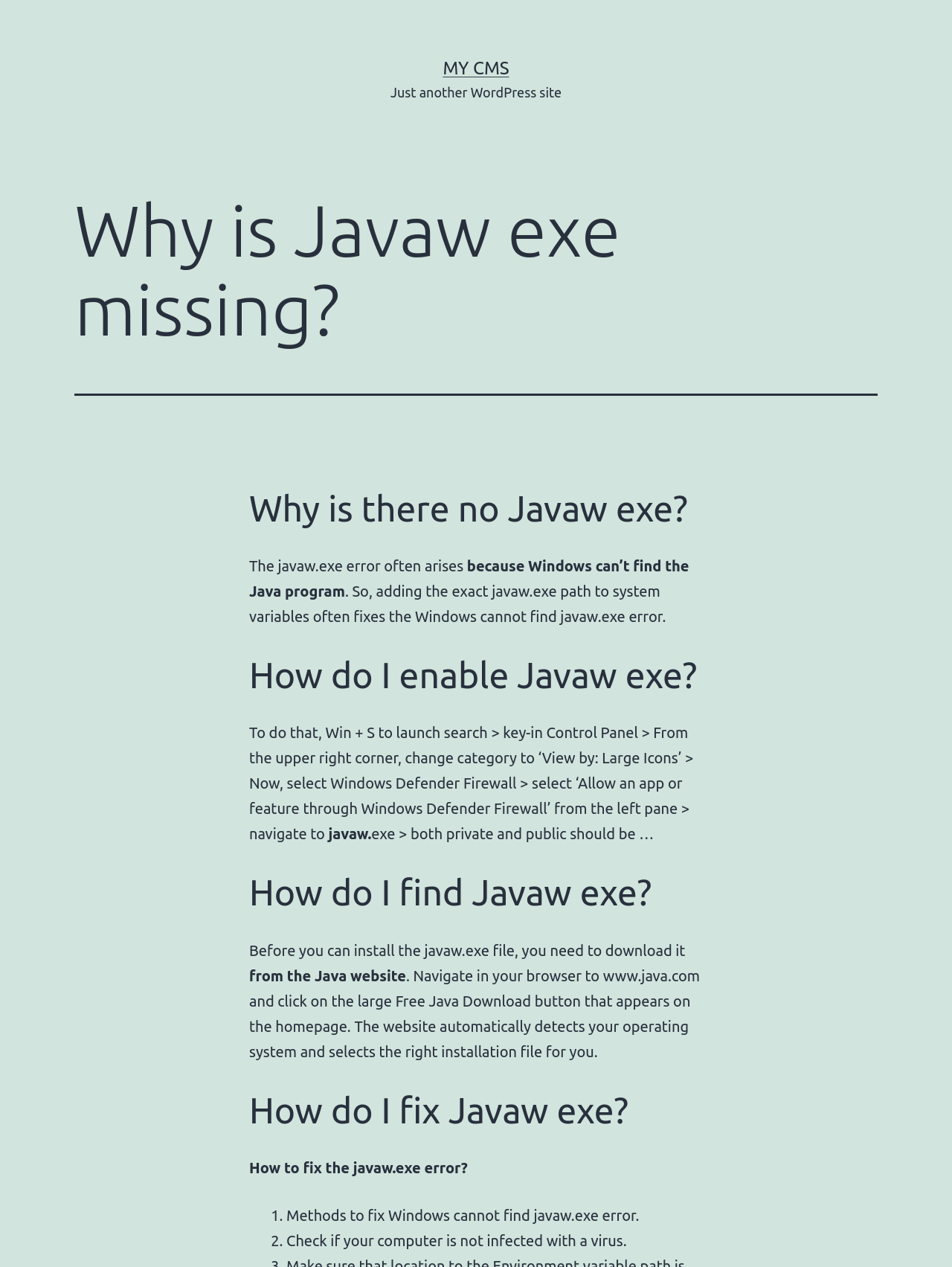Describe all the significant parts and information present on the webpage.

The webpage is about troubleshooting the "Javaw exe missing" error. At the top, there is a link to "MY CMS" and a static text "Just another WordPress site". Below this, there is a header section with the title "Why is Javaw exe missing?".

The main content of the webpage is divided into four sections, each with a heading. The first section, "Why is there no Javaw exe?", explains that the error often arises because Windows can't find the Java program. The second section, "How do I enable Javaw exe?", provides a step-by-step guide on how to add the javaw.exe path to system variables.

The third section, "How do I find Javaw exe?", instructs users to download the javaw.exe file from the Java website. The fourth section, "How do I fix Javaw exe?", provides two methods to fix the error: fixing the javaw.exe error and checking if the computer is not infected with a virus.

Throughout the webpage, there are several static text elements that provide detailed explanations and instructions. There are no images on the page. The overall structure of the webpage is organized, with clear headings and concise text.